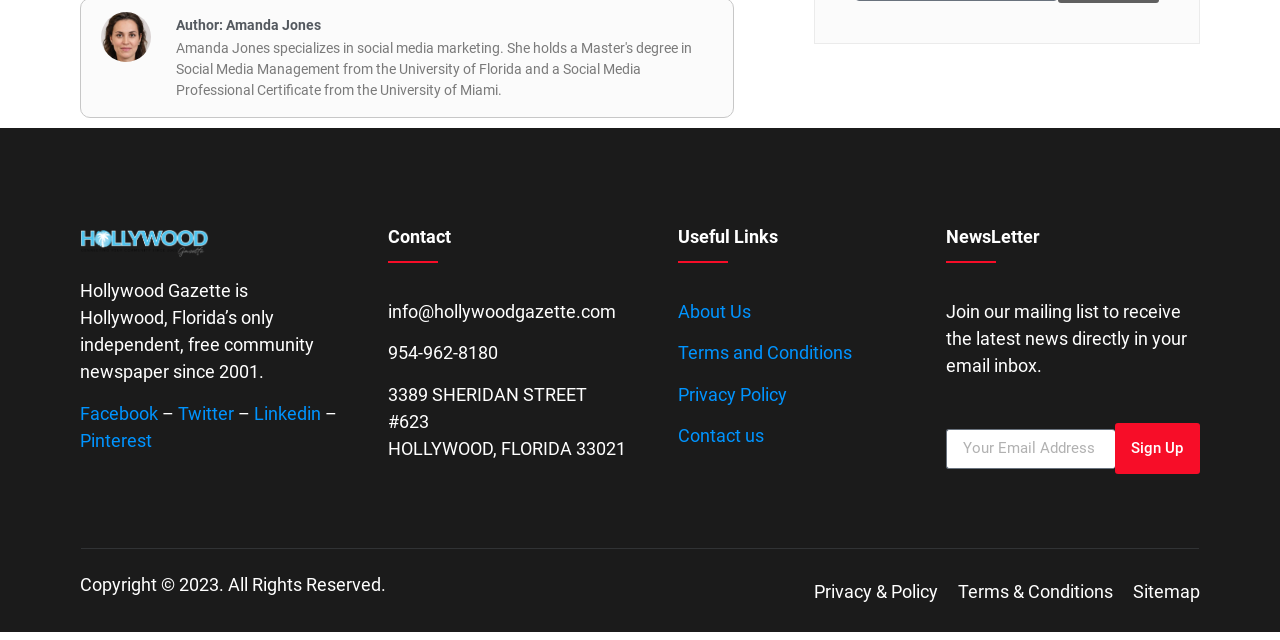Determine the bounding box of the UI component based on this description: "Twitter". The bounding box coordinates should be four float values between 0 and 1, i.e., [left, top, right, bottom].

[0.139, 0.629, 0.183, 0.662]